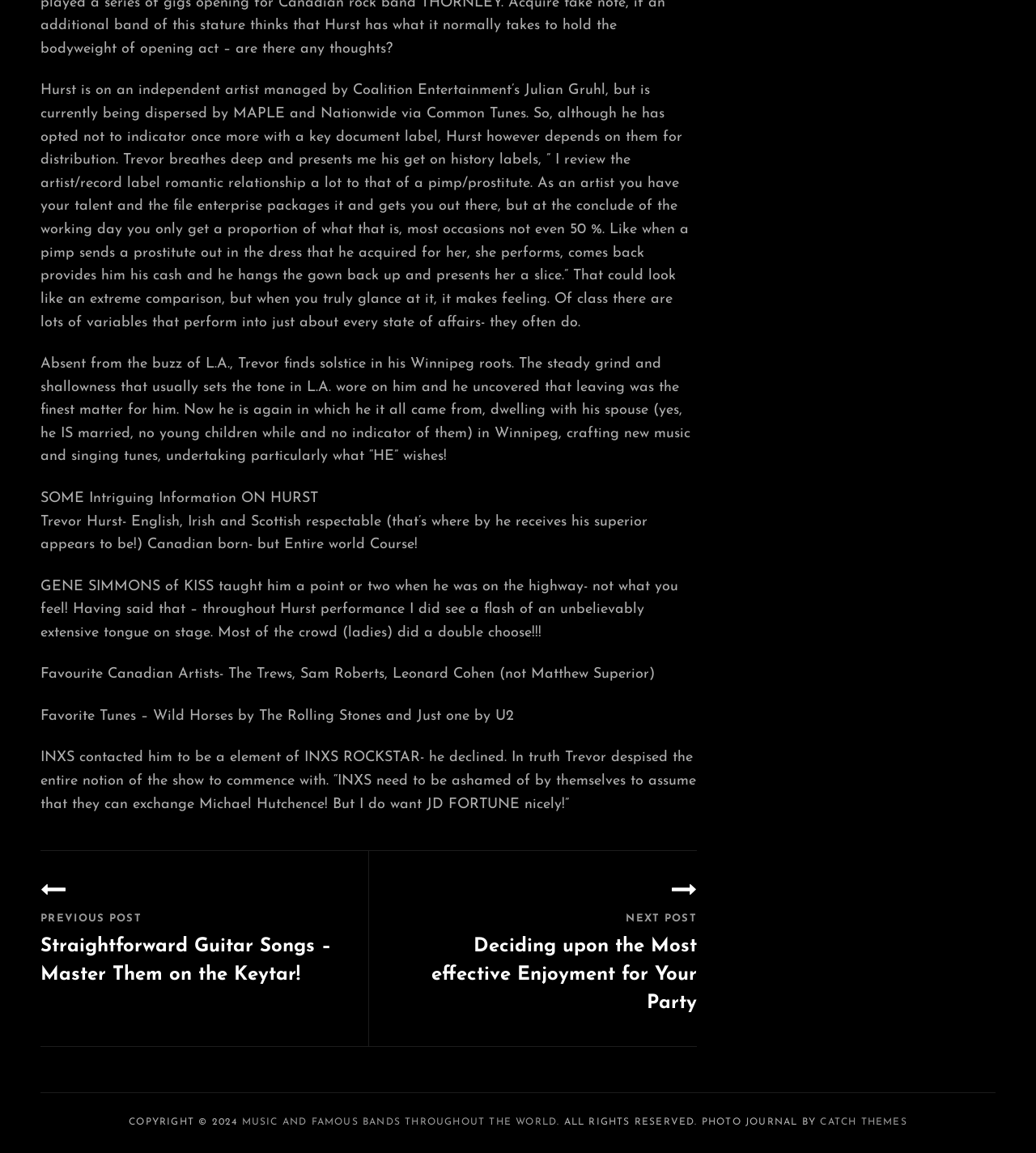What is the year of the copyright?
Provide a detailed and well-explained answer to the question.

The copyright notice at the bottom of the page states 'COPYRIGHT © 2024', indicating that the copyright is for the year 2024.